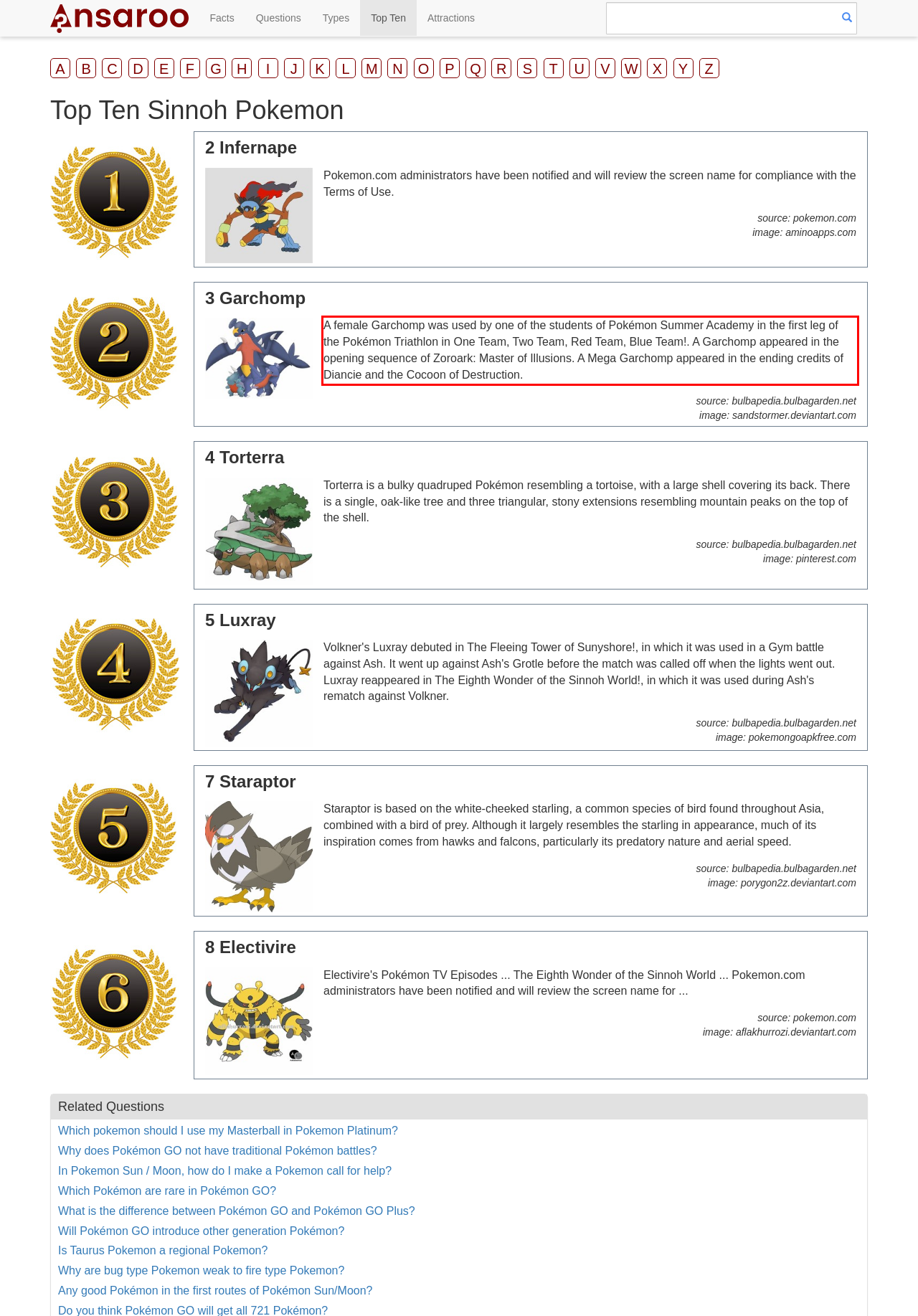You are provided with a webpage screenshot that includes a red rectangle bounding box. Extract the text content from within the bounding box using OCR.

A female Garchomp was used by one of the students of Pokémon Summer Academy in the first leg of the Pokémon Triathlon in One Team, Two Team, Red Team, Blue Team!. A Garchomp appeared in the opening sequence of Zoroark: Master of Illusions. A Mega Garchomp appeared in the ending credits of Diancie and the Cocoon of Destruction.